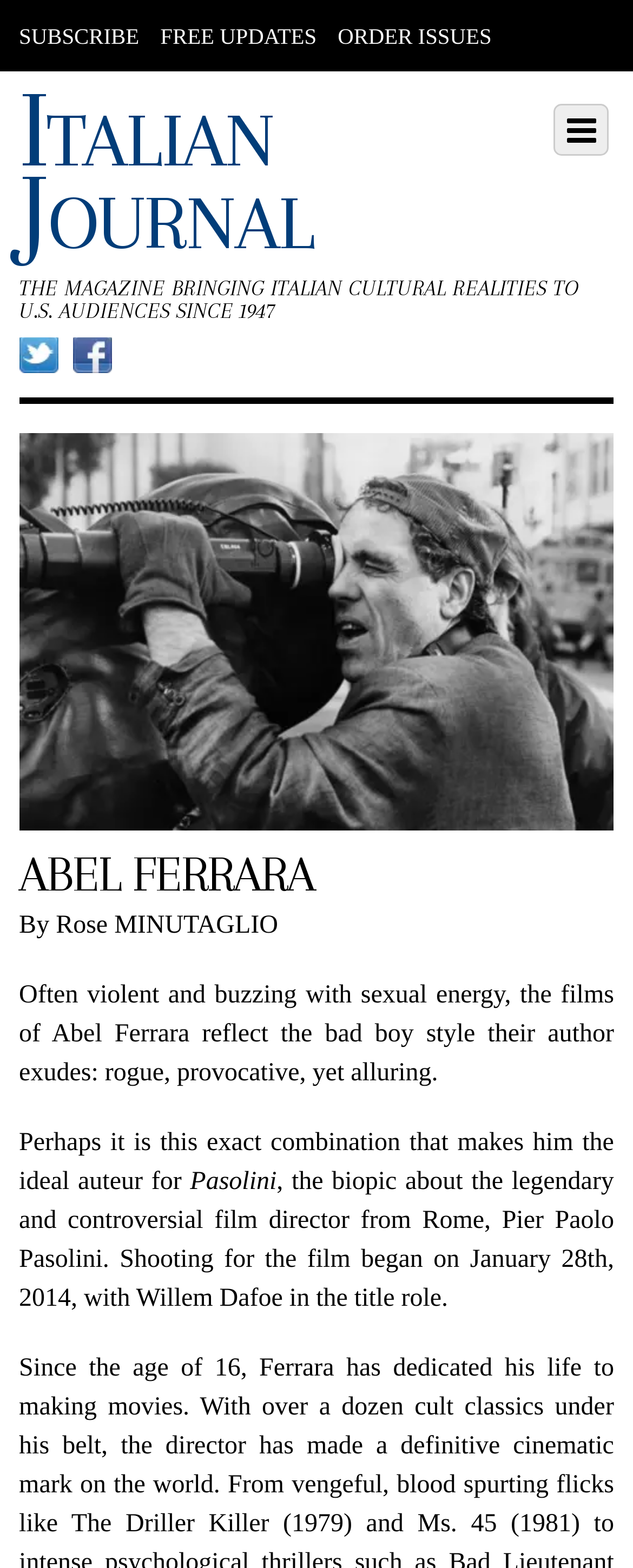Respond to the following question with a brief word or phrase:
Who is the author of the article?

Rose Minutaglio